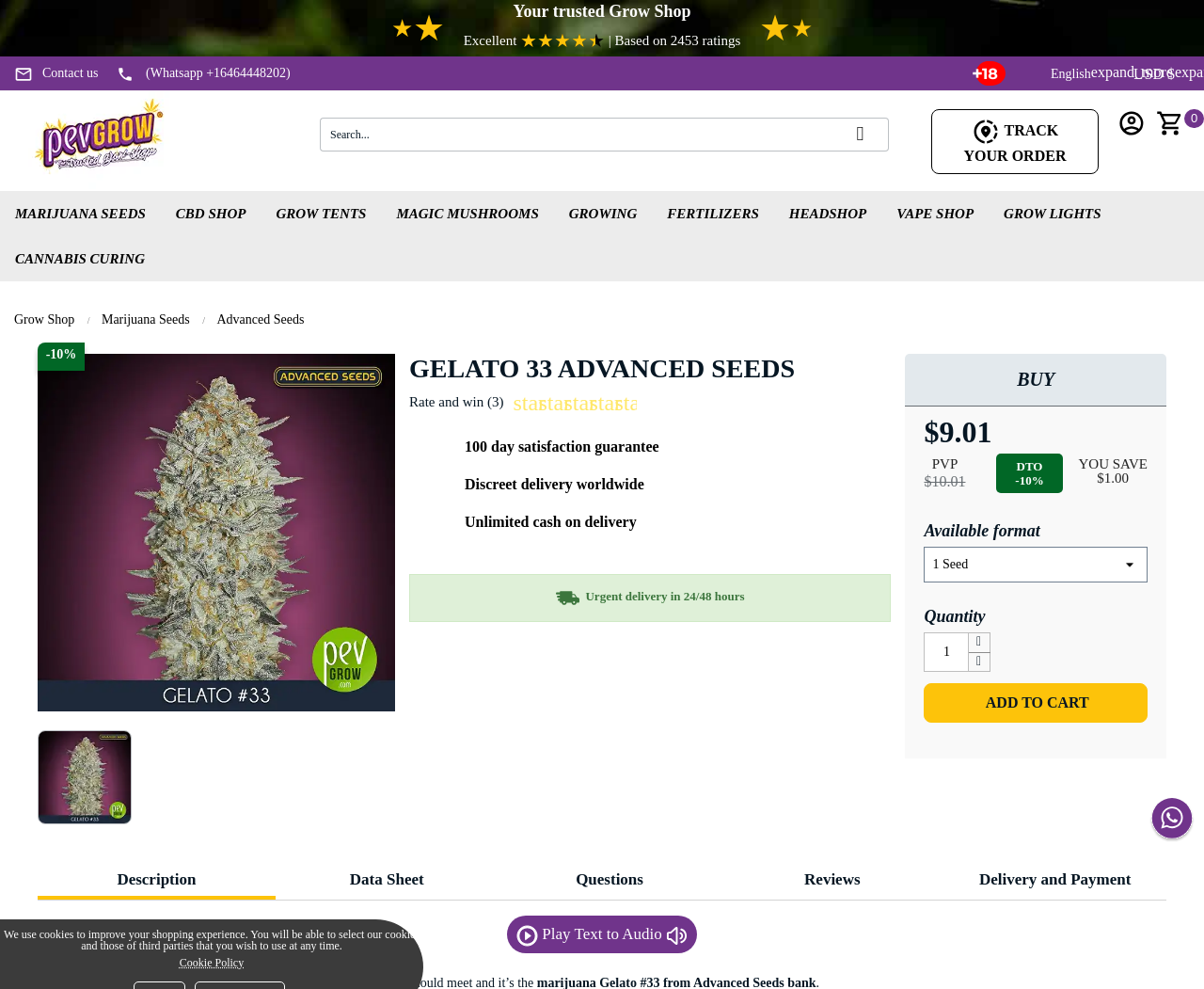Determine the main heading of the webpage and generate its text.

GELATO 33 ADVANCED SEEDS